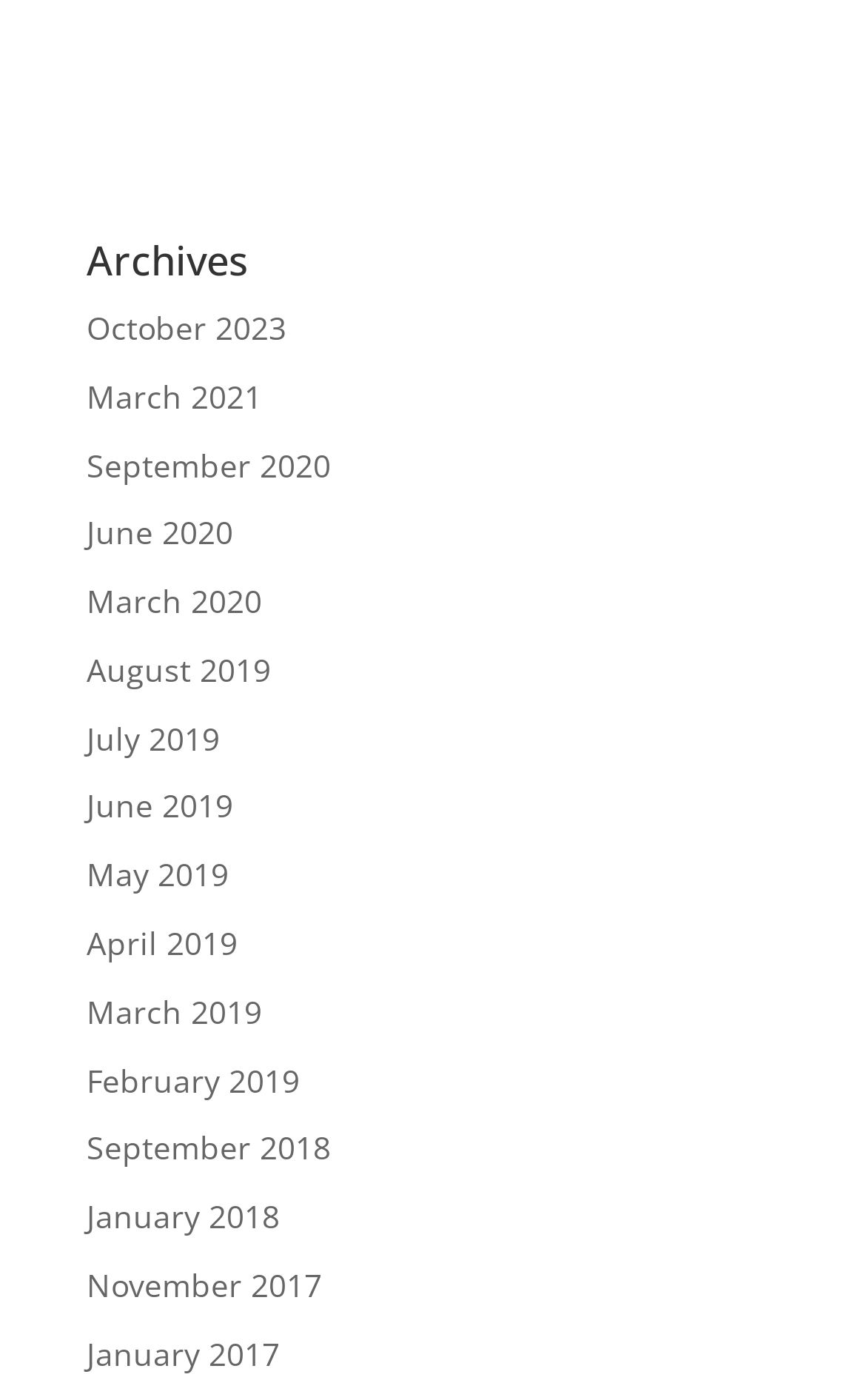Please identify the bounding box coordinates of the clickable area that will fulfill the following instruction: "view March 2020 archives". The coordinates should be in the format of four float numbers between 0 and 1, i.e., [left, top, right, bottom].

[0.1, 0.414, 0.303, 0.444]